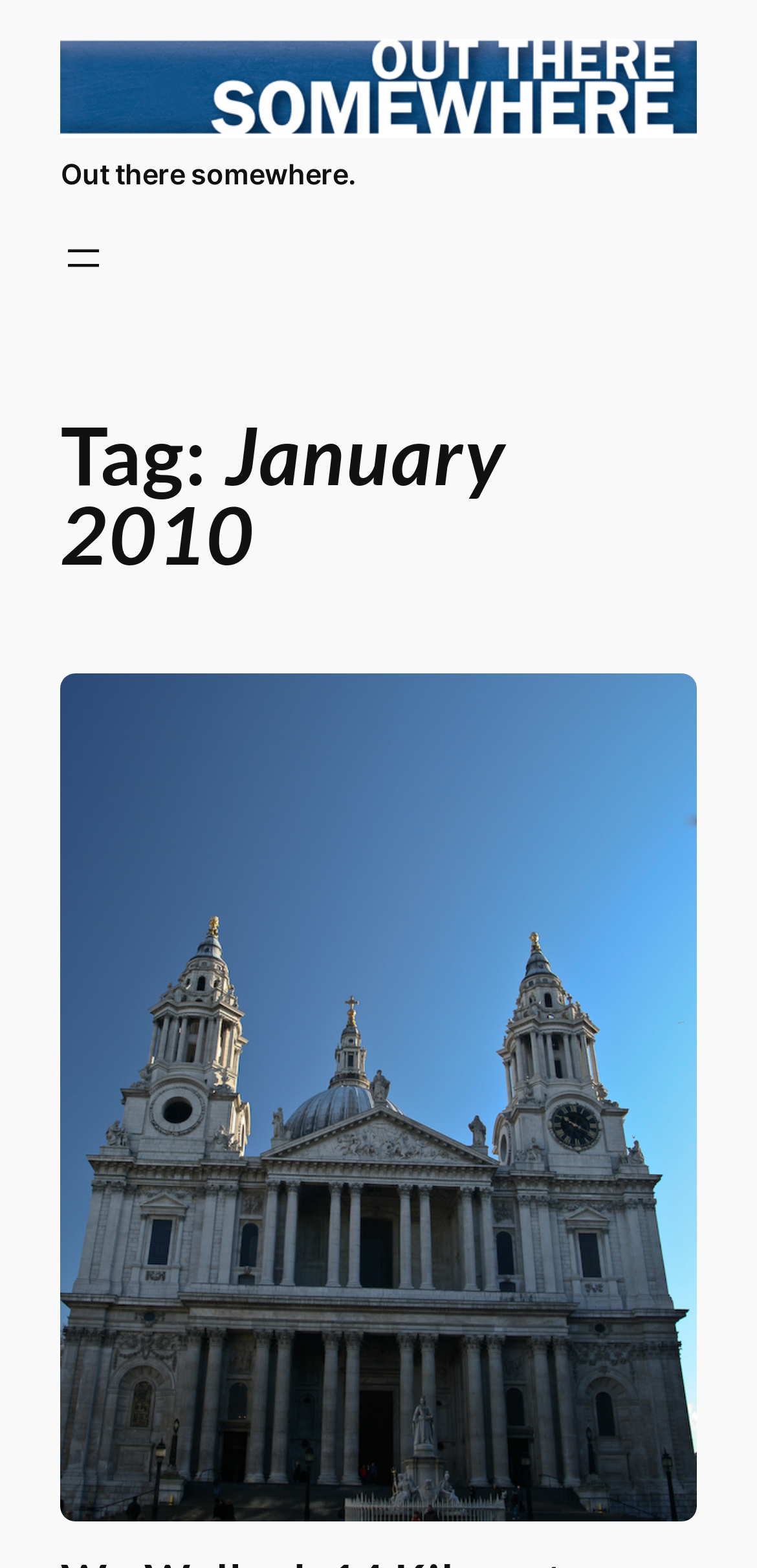Bounding box coordinates should be provided in the format (top-left x, top-left y, bottom-right x, bottom-right y) with all values between 0 and 1. Identify the bounding box for this UI element: aria-label="Open menu"

[0.08, 0.149, 0.142, 0.179]